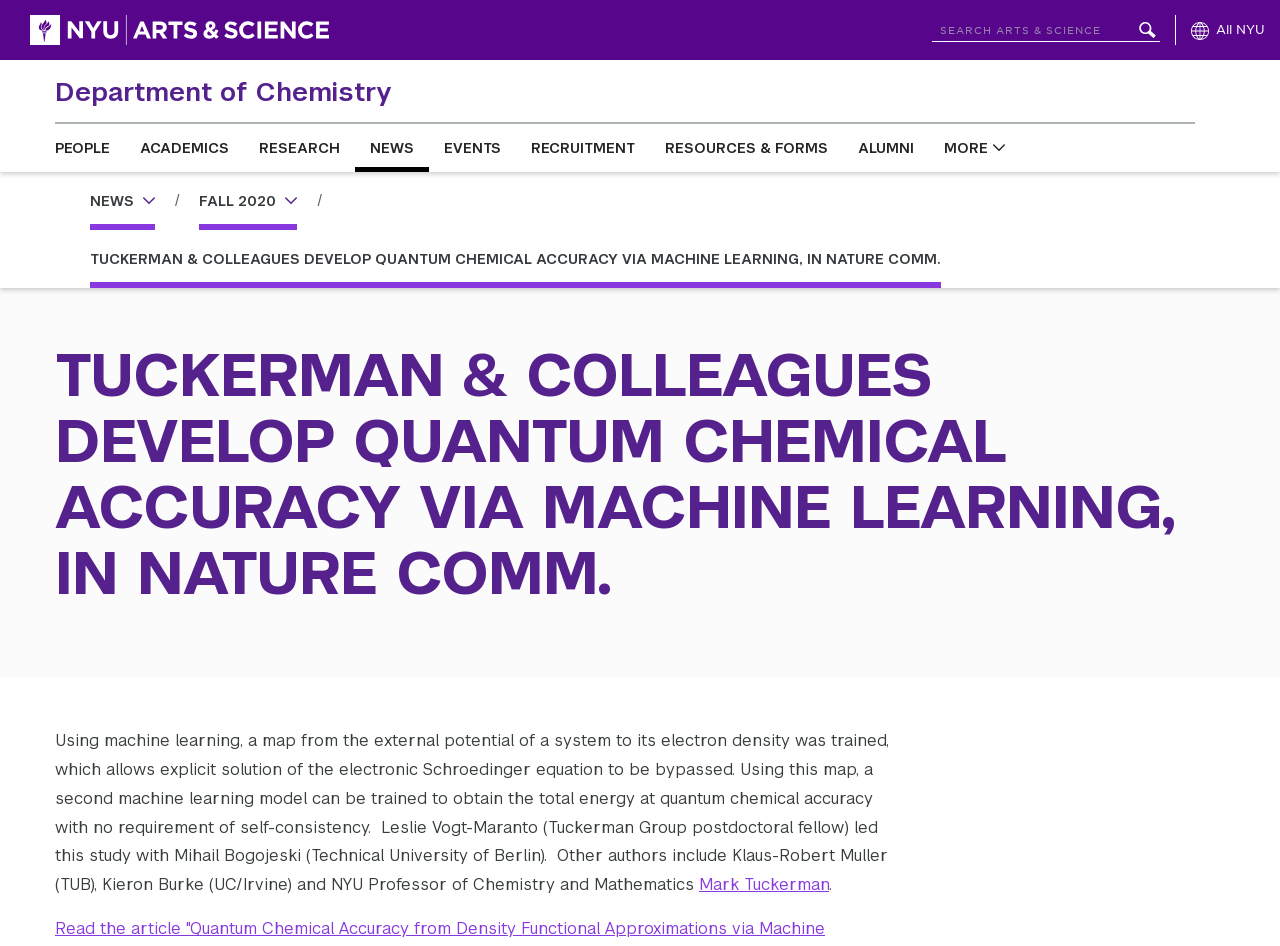Locate the UI element described as follows: "alt="NYU Arts & Science"". Return the bounding box coordinates as four float numbers between 0 and 1 in the order [left, top, right, bottom].

[0.012, 0.0, 0.269, 0.063]